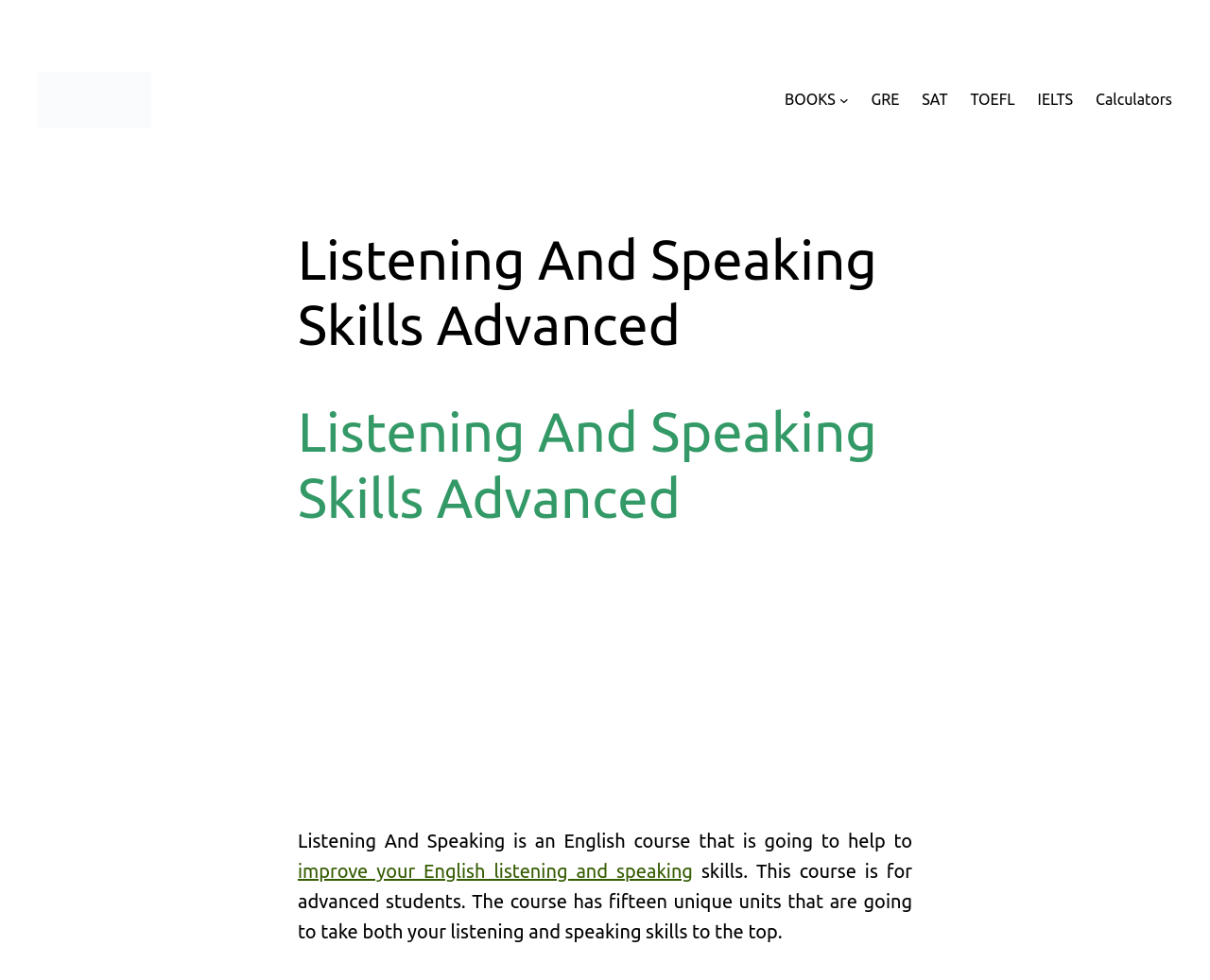Using the description: "SAT", determine the UI element's bounding box coordinates. Ensure the coordinates are in the format of four float numbers between 0 and 1, i.e., [left, top, right, bottom].

[0.762, 0.089, 0.783, 0.114]